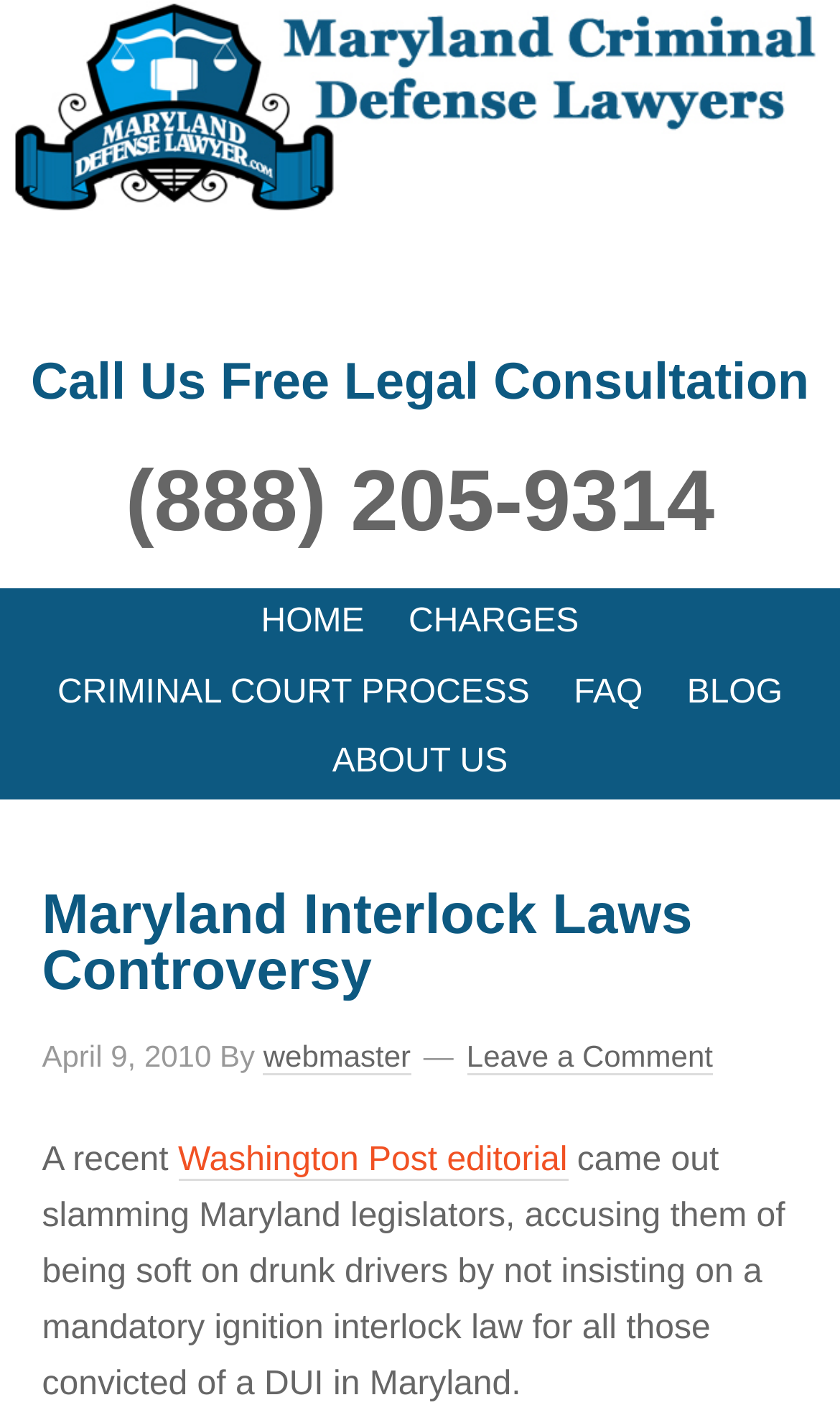Offer a meticulous caption that includes all visible features of the webpage.

The webpage is about Maryland Criminal Defense Lawyers, specifically focusing on ignition interlock laws. At the top, there is a prominent link to "MARYLAND CRIMINAL DEFENSE LAWYERS". Below it, there are two headings: "Call Us Free Legal Consultation" and "(888) 205-9314", with a link to the phone number. 

On the left side, there is a main navigation menu with links to "HOME", "CHARGES", "CRIMINAL COURT PROCESS", "FAQ", "BLOG", and "ABOUT US". The "ABOUT US" link is followed by a section with a header "Maryland Interlock Laws Controversy", which contains a link to the same title, a time stamp "April 9, 2010", and a byline "By webmaster". 

Below the byline, there is a paragraph of text discussing a recent Washington Post editorial that criticized Maryland legislators for being soft on drunk drivers. The paragraph is followed by a link to "Leave a Comment".